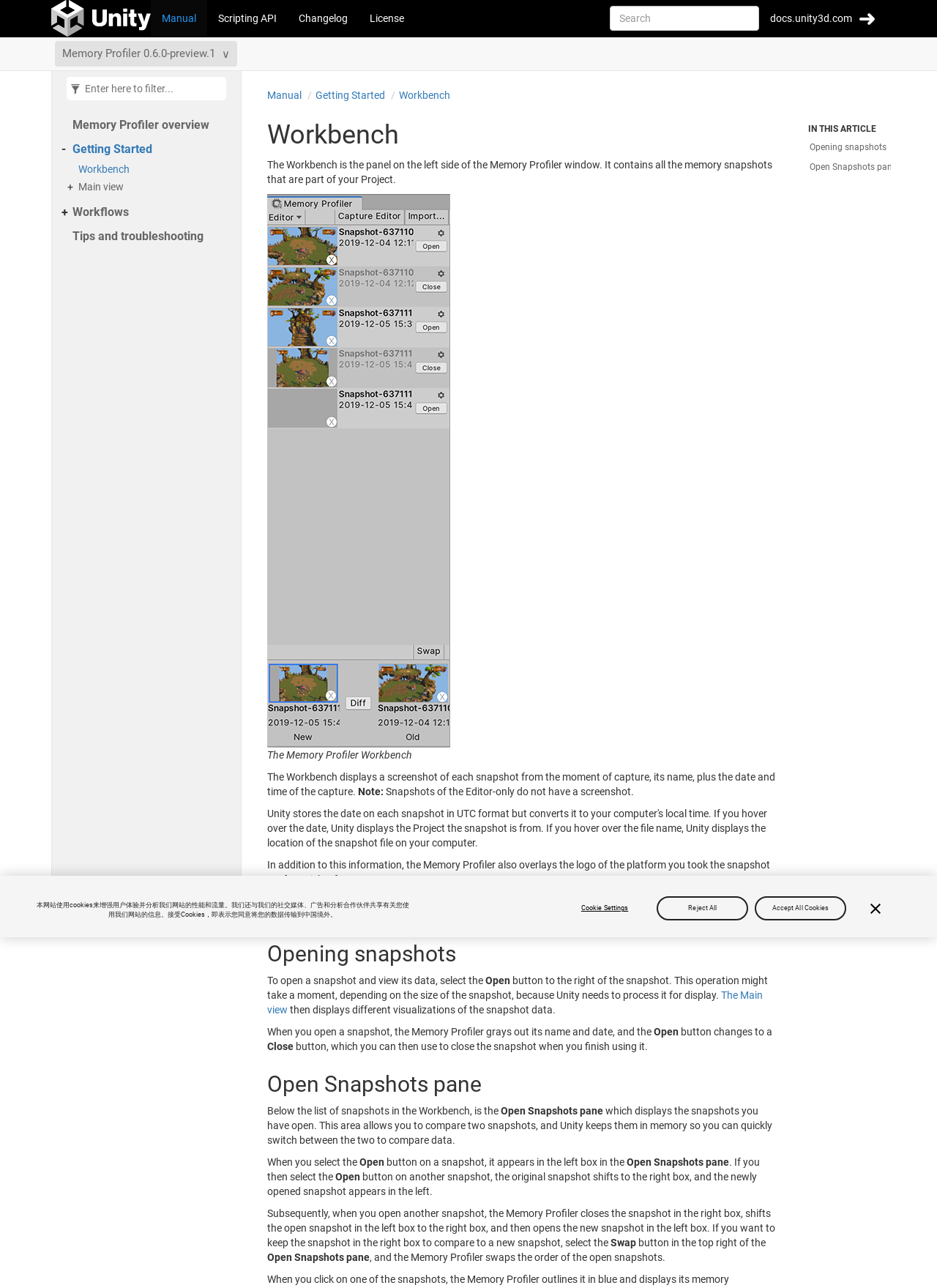Please find the bounding box for the following UI element description. Provide the coordinates in (top-left x, top-left y, bottom-right x, bottom-right y) format, with values between 0 and 1: Plans (NAPs

None